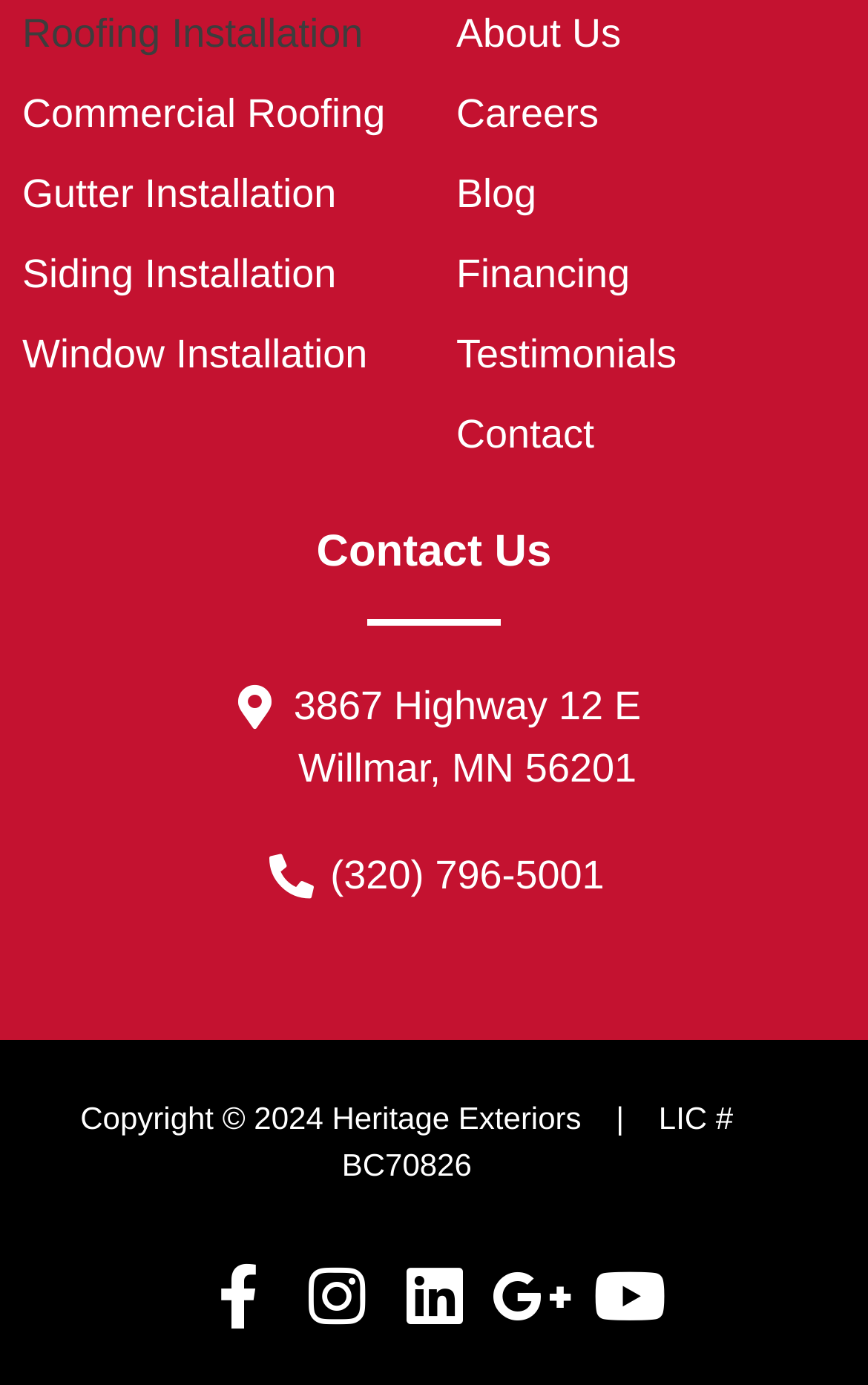Use a single word or phrase to answer the question:
How many social media links are there?

5